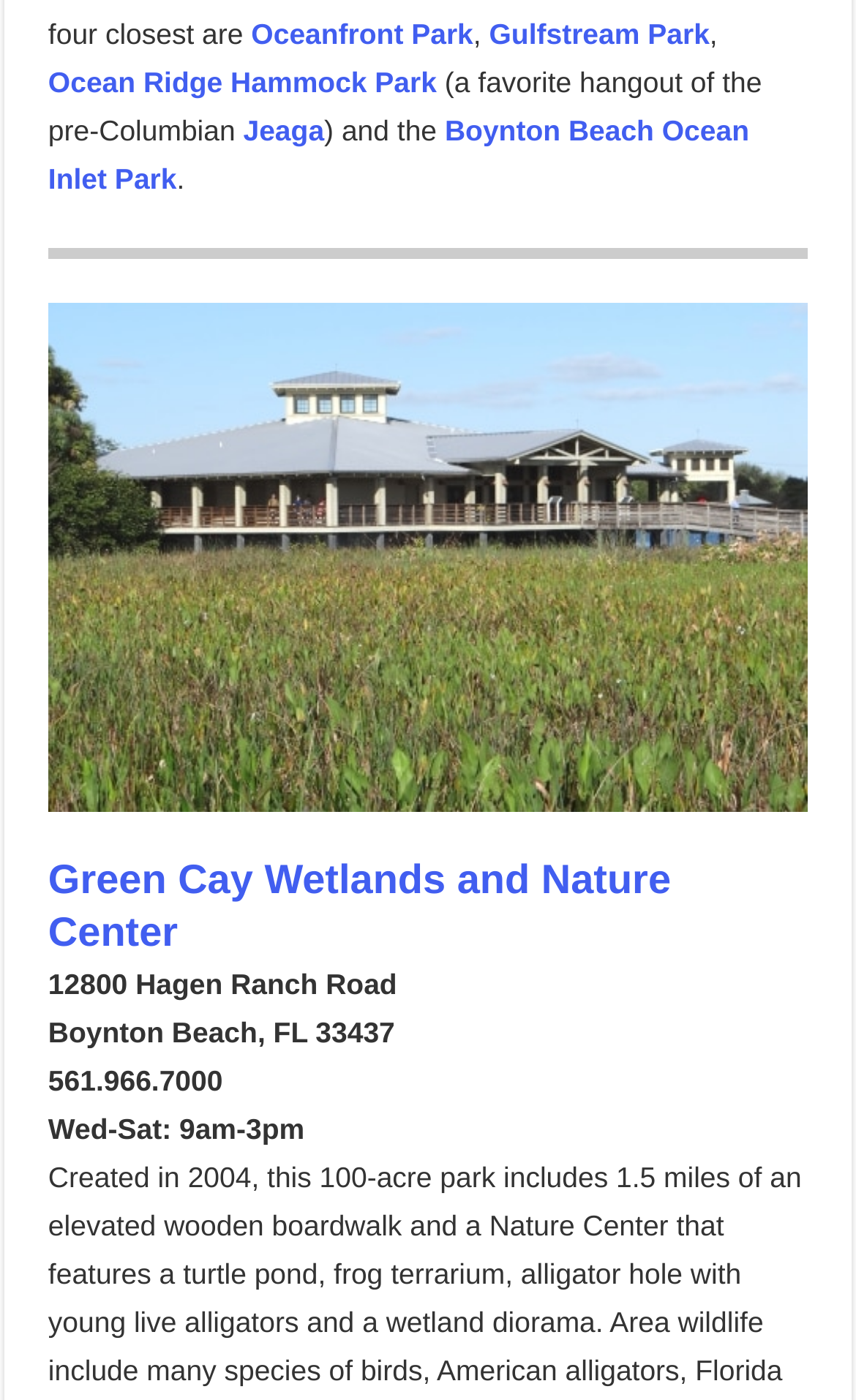With reference to the image, please provide a detailed answer to the following question: How many parks are mentioned on this page?

I counted the number of park names mentioned on the page, including Oceanfront Park, Gulfstream Park, Ocean Ridge Hammock Park, and Boynton Beach Ocean Inlet Park.